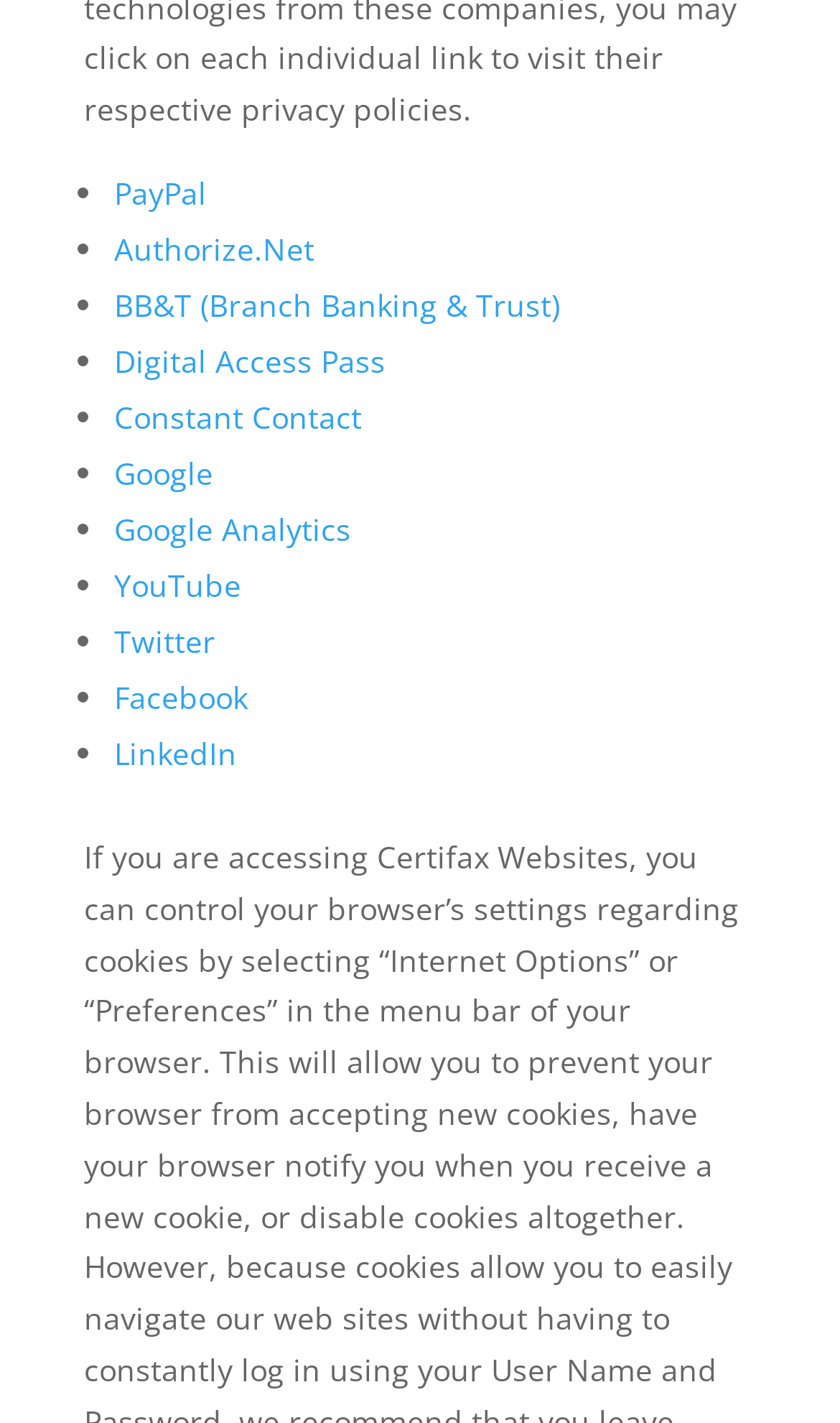Answer the question in one word or a short phrase:
What is the first payment gateway listed?

PayPal